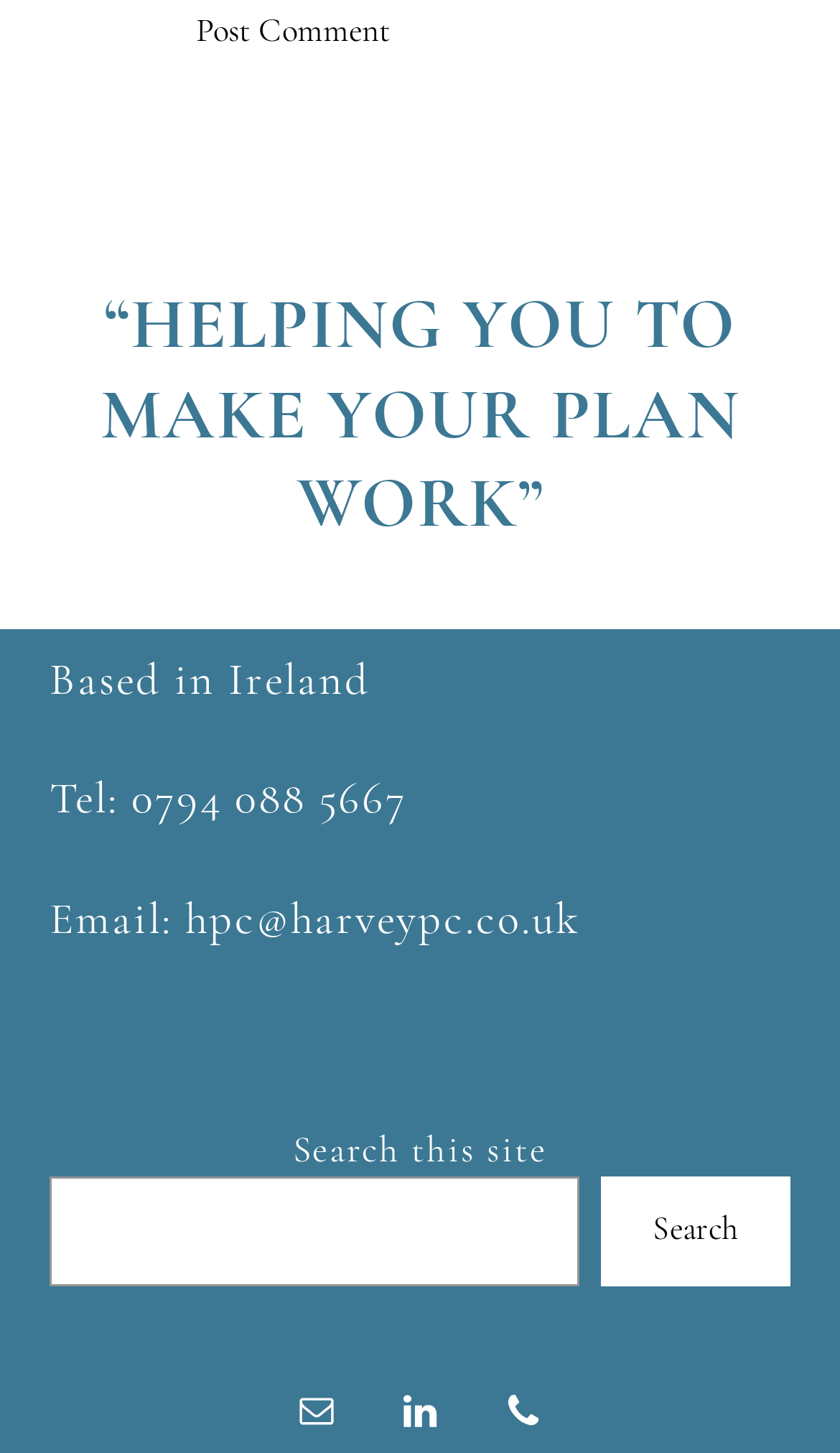What is the country where the company is based?
Answer the question with just one word or phrase using the image.

Ireland